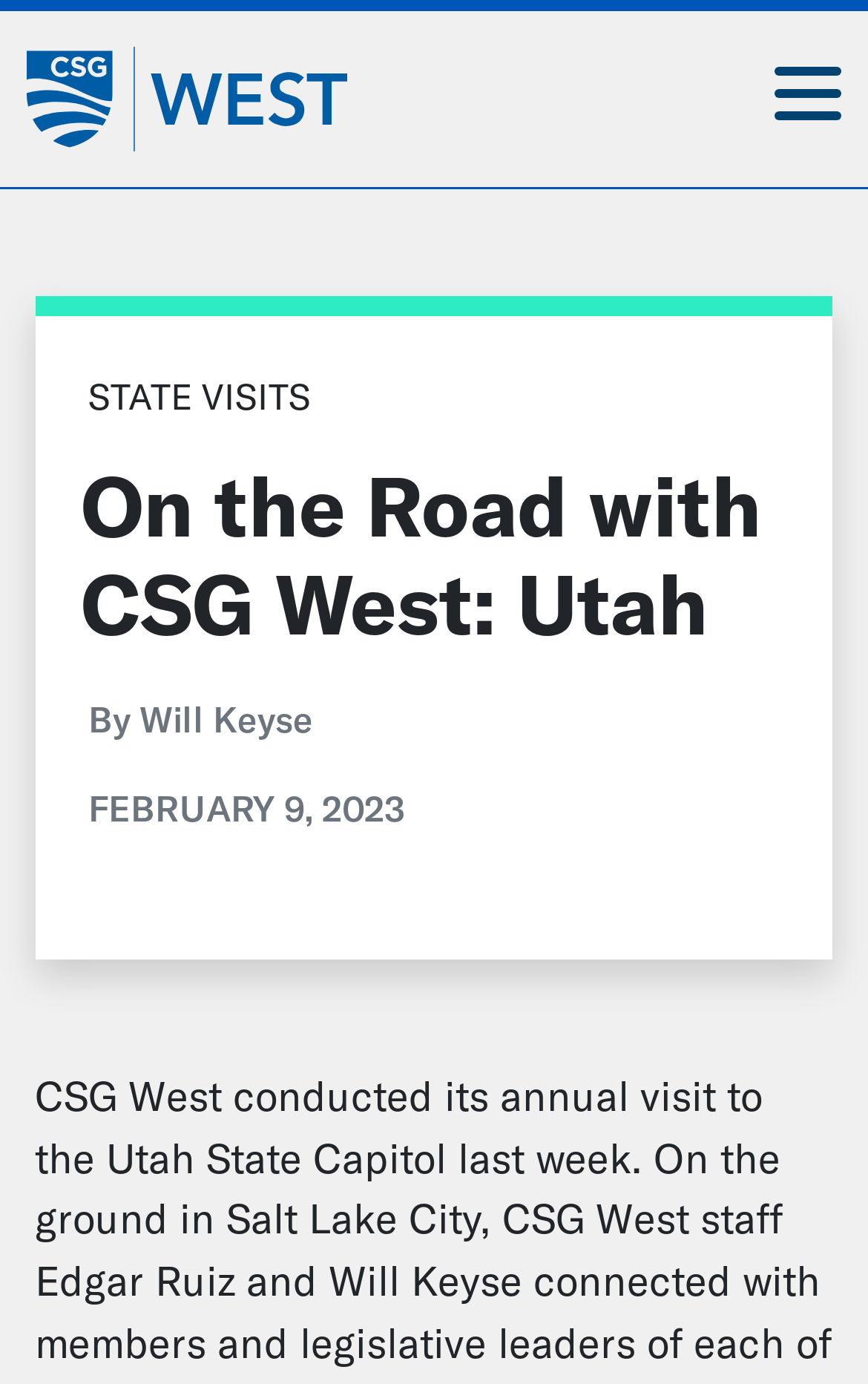Please give a short response to the question using one word or a phrase:
What is the name of the author of the article?

Will Keyse